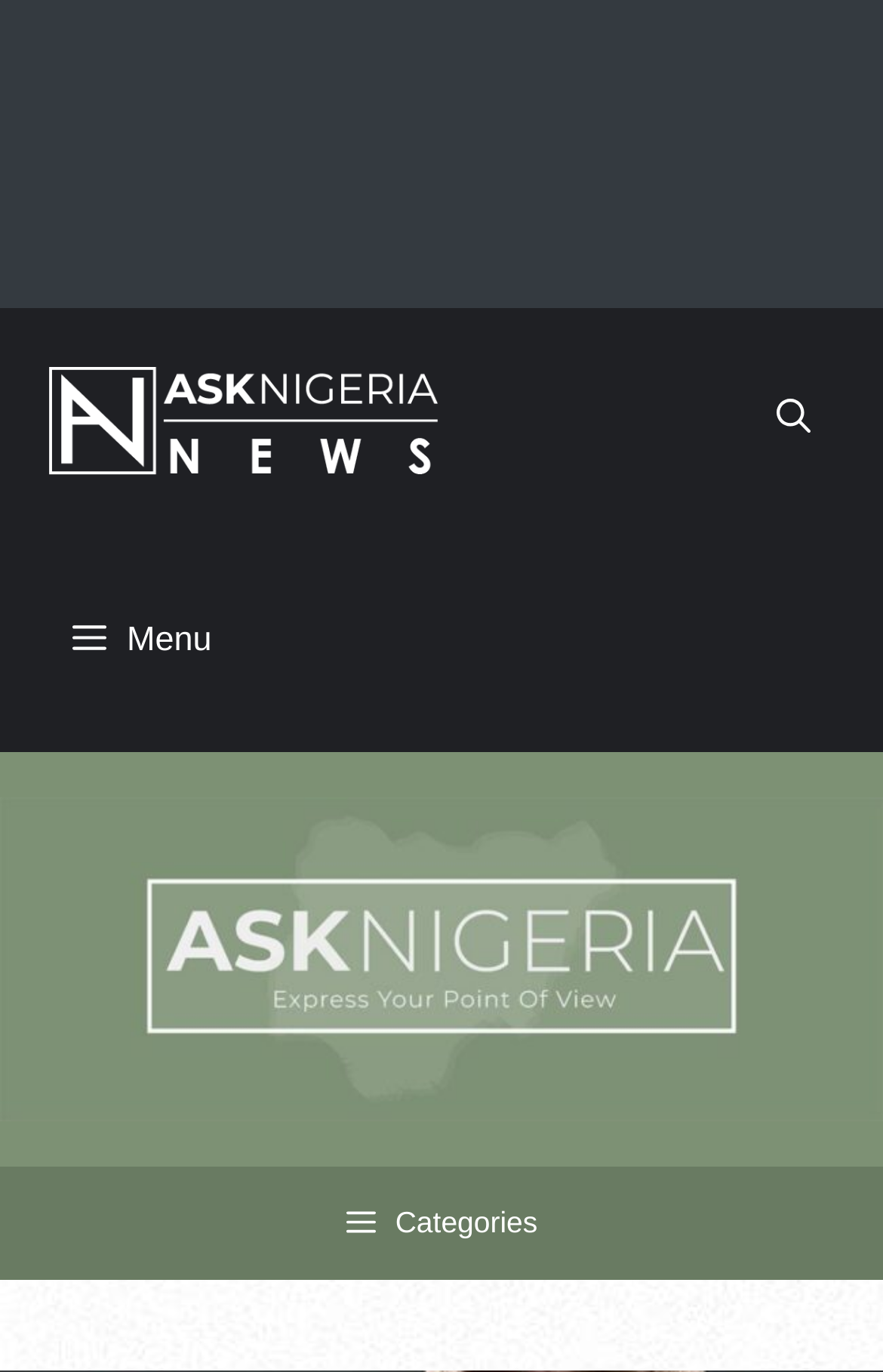Is the menu expanded?
From the image, respond with a single word or phrase.

No